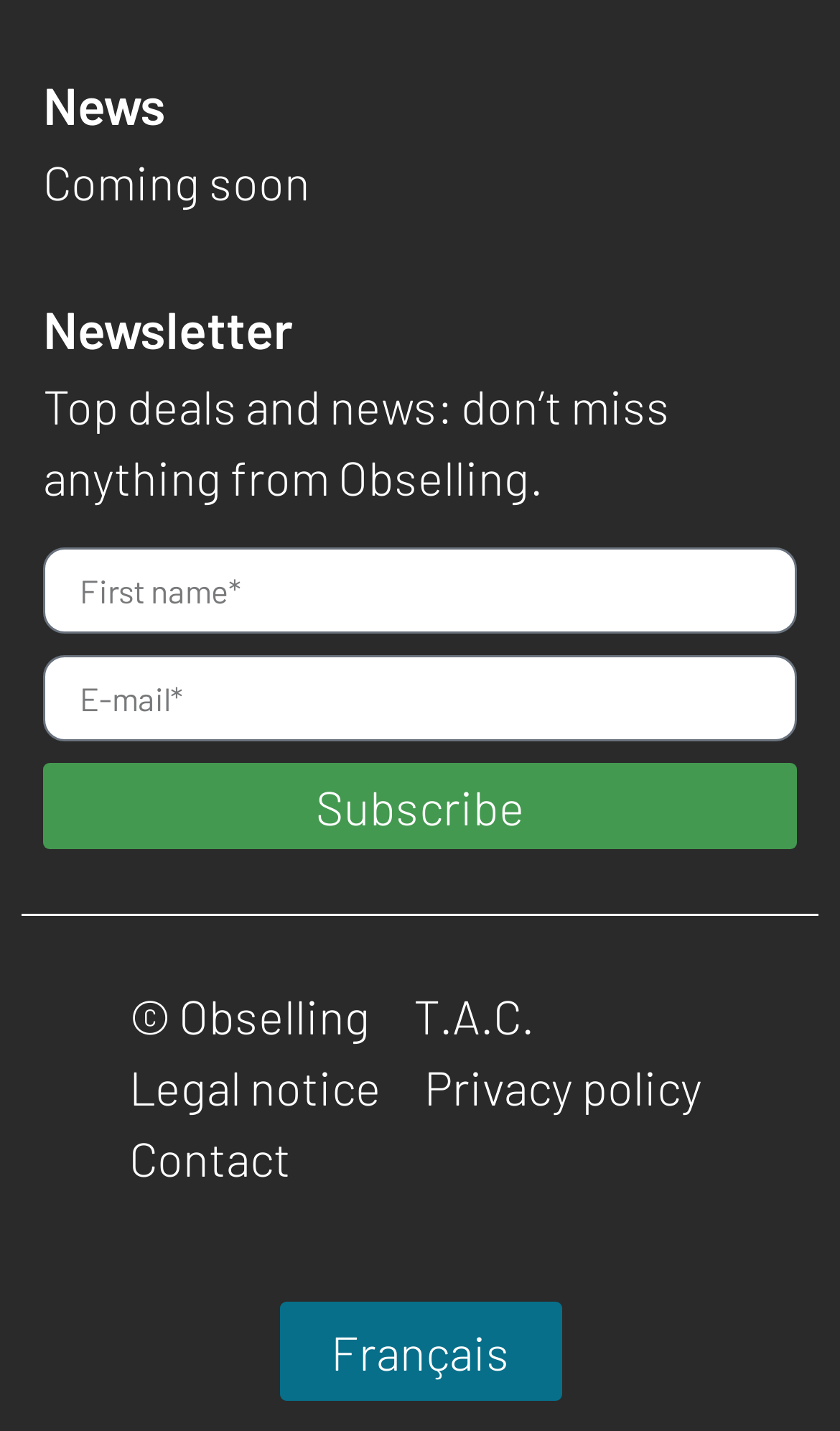Please find the bounding box coordinates of the clickable region needed to complete the following instruction: "Enter email". The bounding box coordinates must consist of four float numbers between 0 and 1, i.e., [left, top, right, bottom].

[0.051, 0.458, 0.949, 0.518]